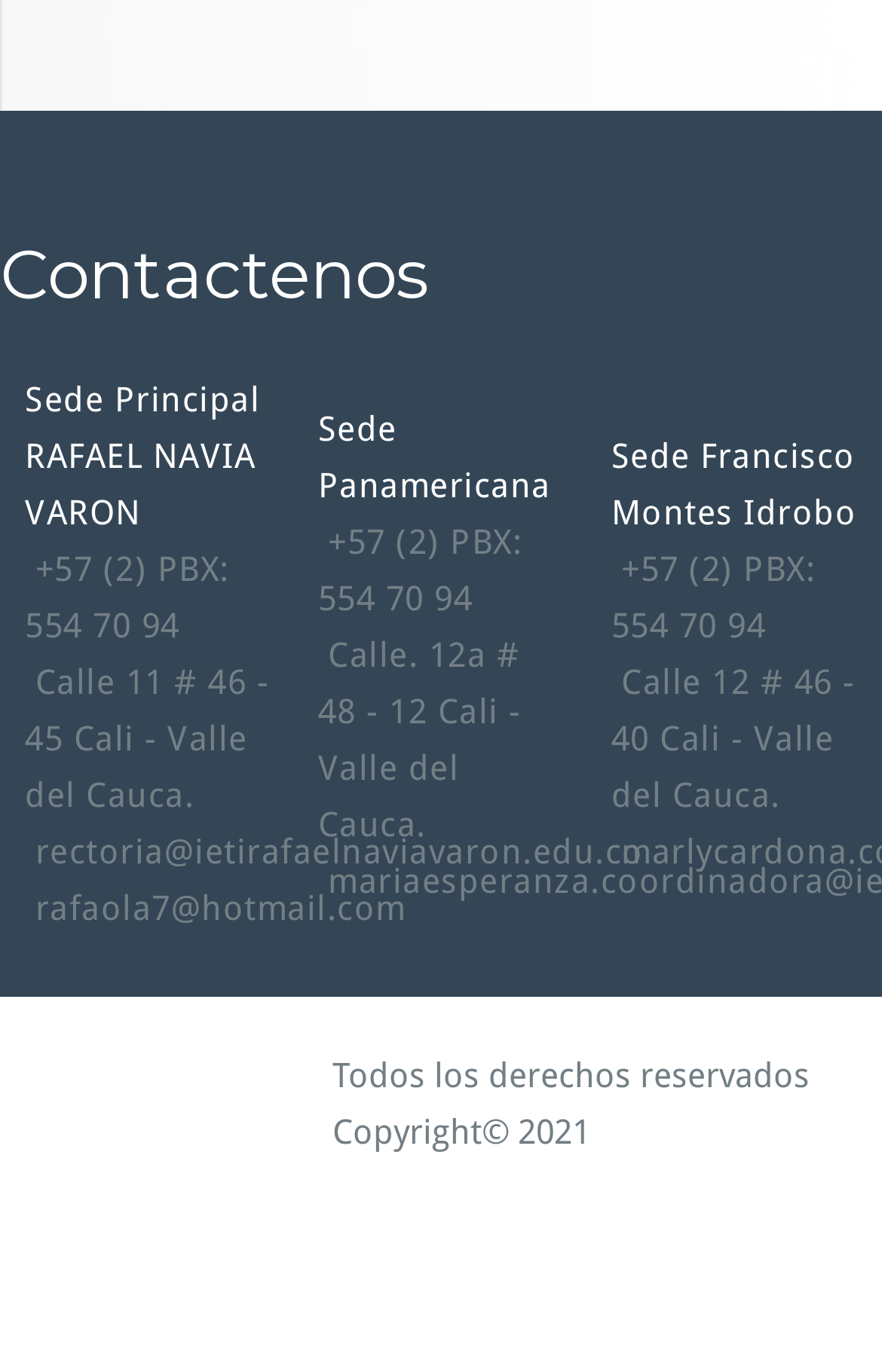Please provide the bounding box coordinates for the UI element as described: "Toggle Navigation". The coordinates must be four floats between 0 and 1, represented as [left, top, right, bottom].

None